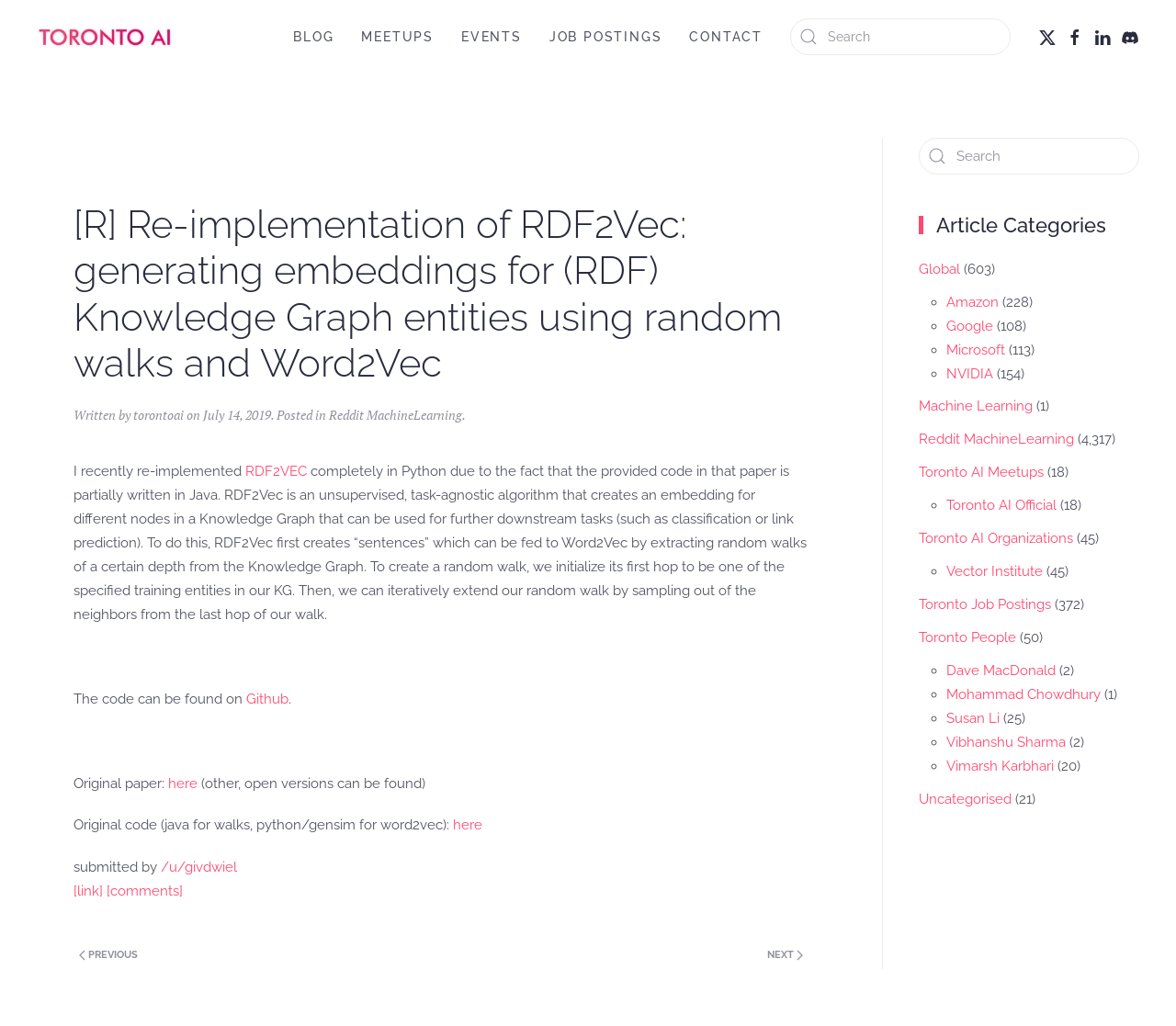What is the author of the article?
Please give a detailed and thorough answer to the question, covering all relevant points.

I found the answer by looking at the article's metadata, which says 'Written by torontoai'. This indicates that the author of the article is 'torontoai'.